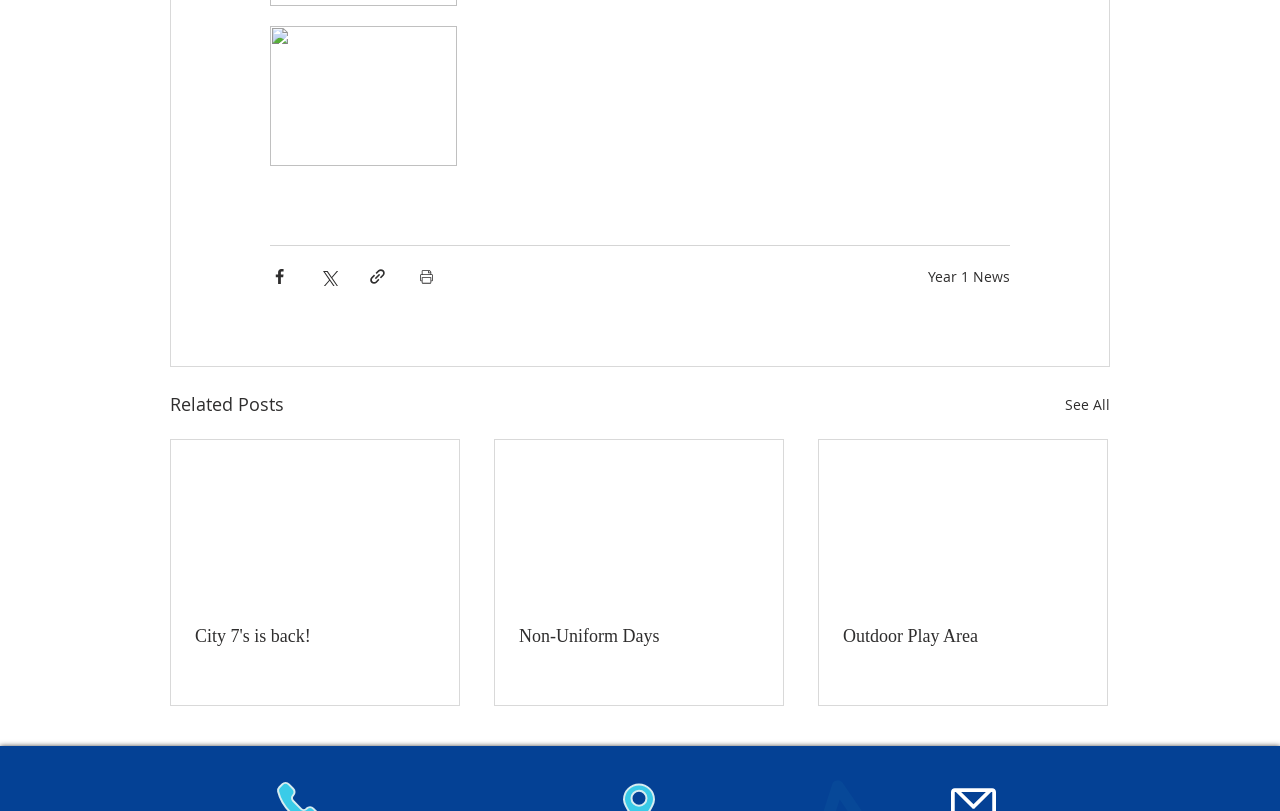Please provide the bounding box coordinate of the region that matches the element description: parent_node: Non-Uniform Days. Coordinates should be in the format (top-left x, top-left y, bottom-right x, bottom-right y) and all values should be between 0 and 1.

[0.387, 0.543, 0.612, 0.742]